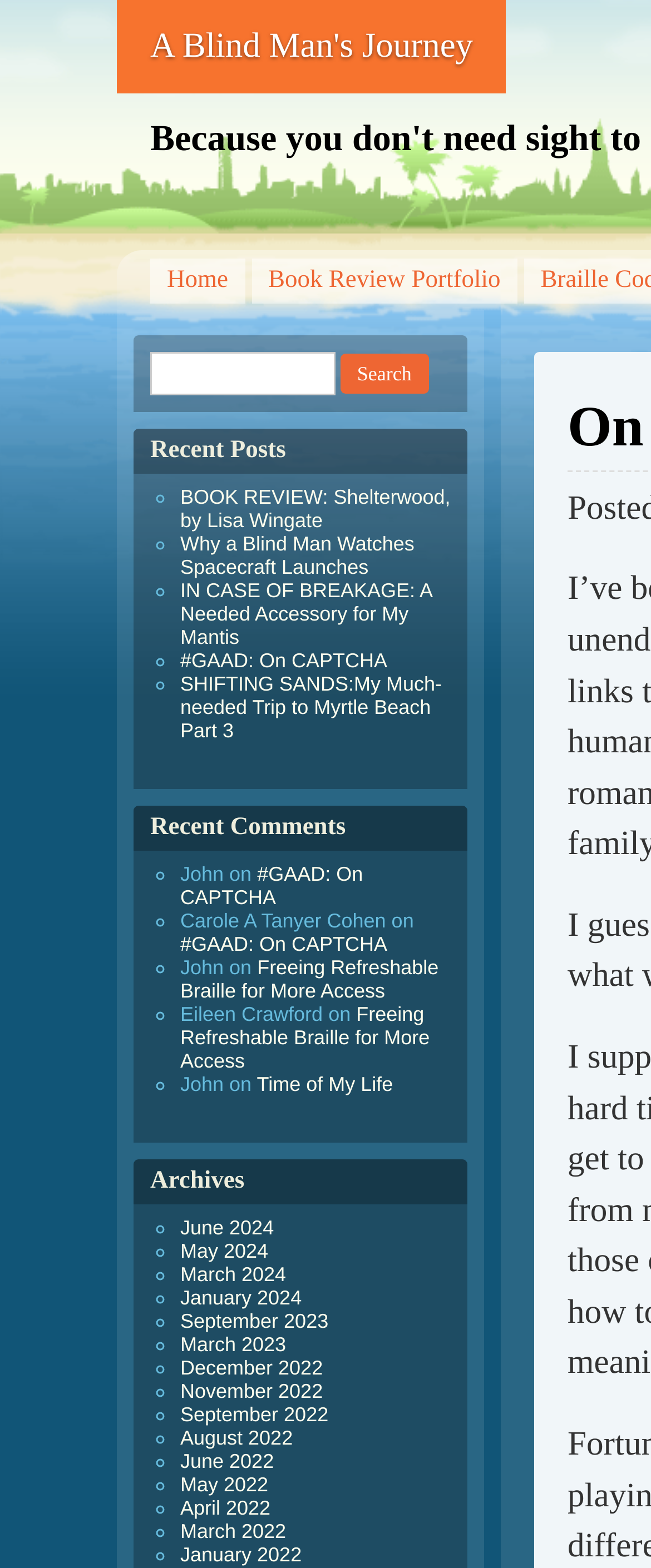What is the earliest month listed in the 'Archives' section?
Answer the question with a thorough and detailed explanation.

The 'Archives' section lists the months in reverse chronological order. The earliest month listed is January 2022, which is at the bottom of the list.